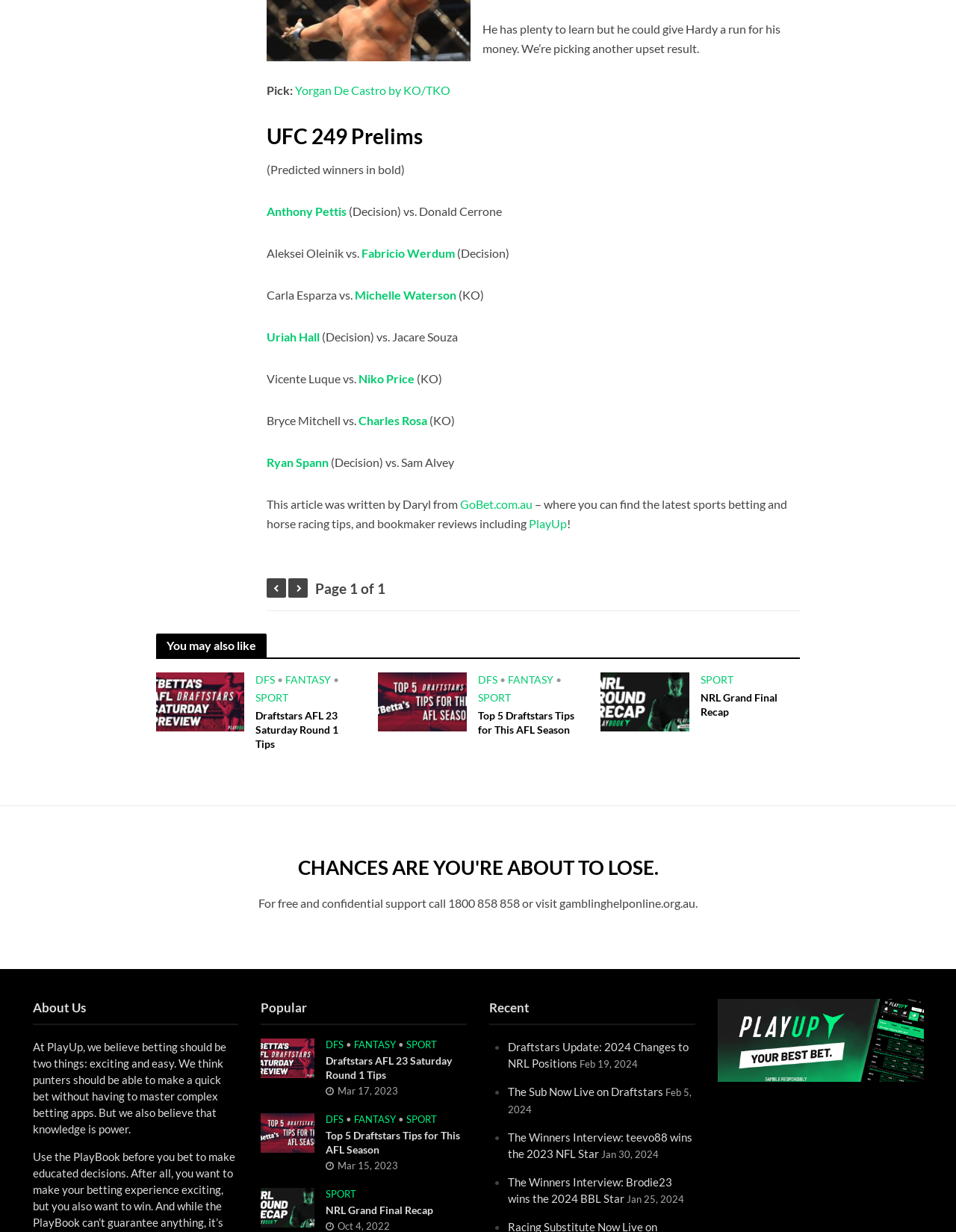Please locate the bounding box coordinates of the element that needs to be clicked to achieve the following instruction: "Read the article about NRL Grand Final Recap". The coordinates should be four float numbers between 0 and 1, i.e., [left, top, right, bottom].

[0.628, 0.562, 0.721, 0.574]